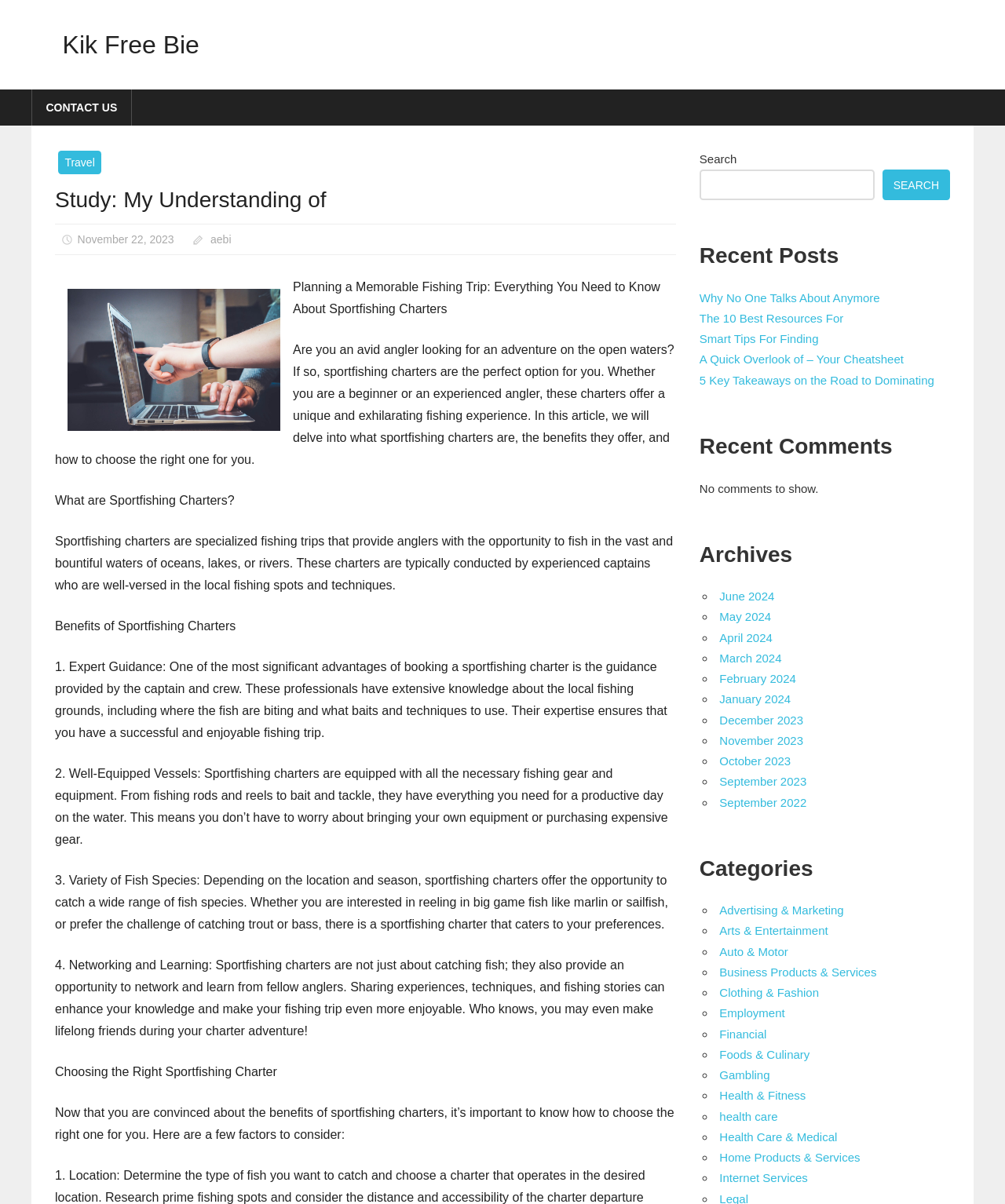By analyzing the image, answer the following question with a detailed response: What is the purpose of a sportfishing charter?

The purpose of a sportfishing charter can be inferred from the text, which states that these charters 'provide anglers with the opportunity to fish in the vast and bountiful waters of oceans, lakes, or rivers' and offer 'a unique and exhilarating fishing experience'.